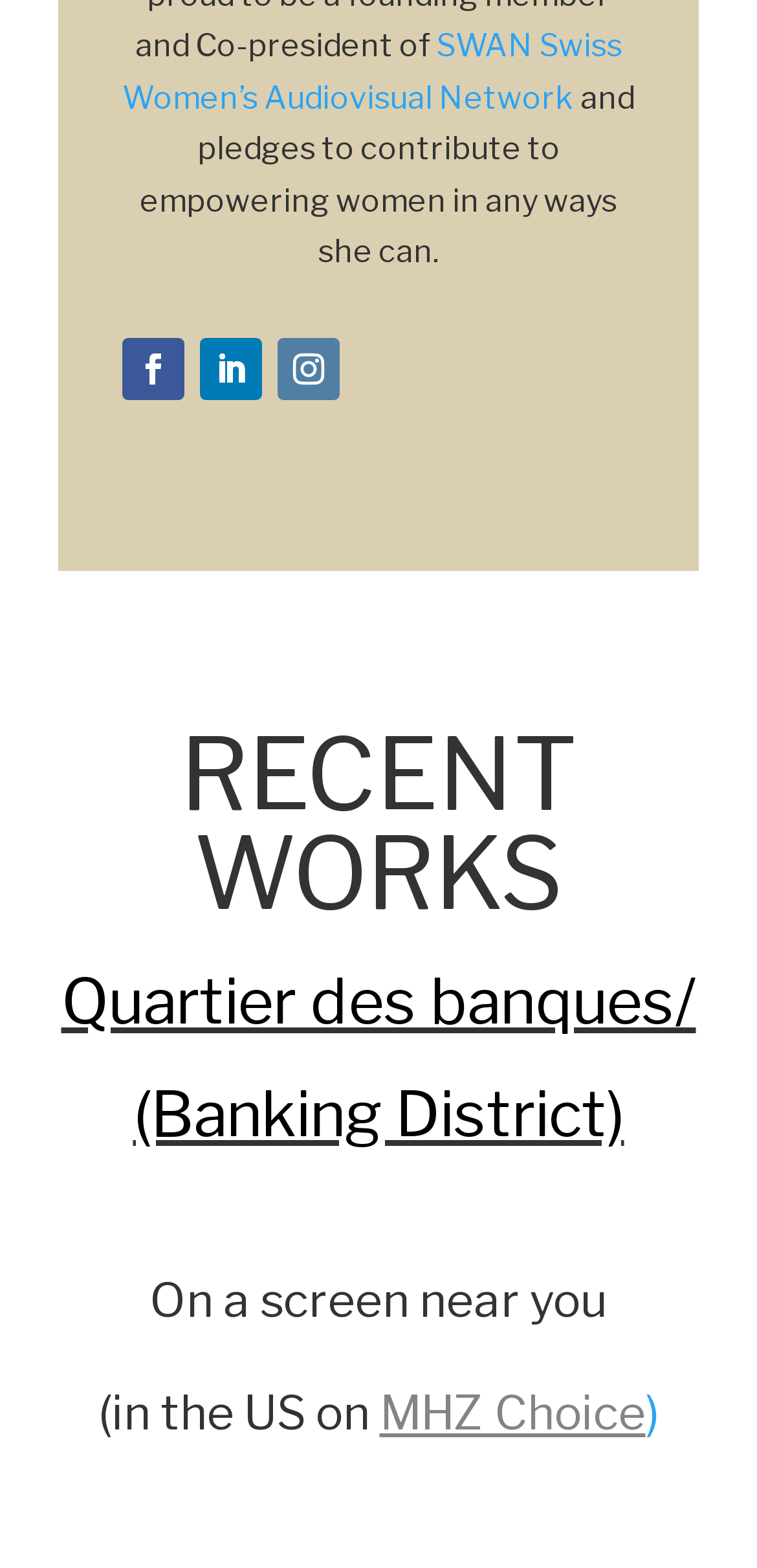Provide a one-word or one-phrase answer to the question:
What is the platform where the work can be seen?

MHZ Choice